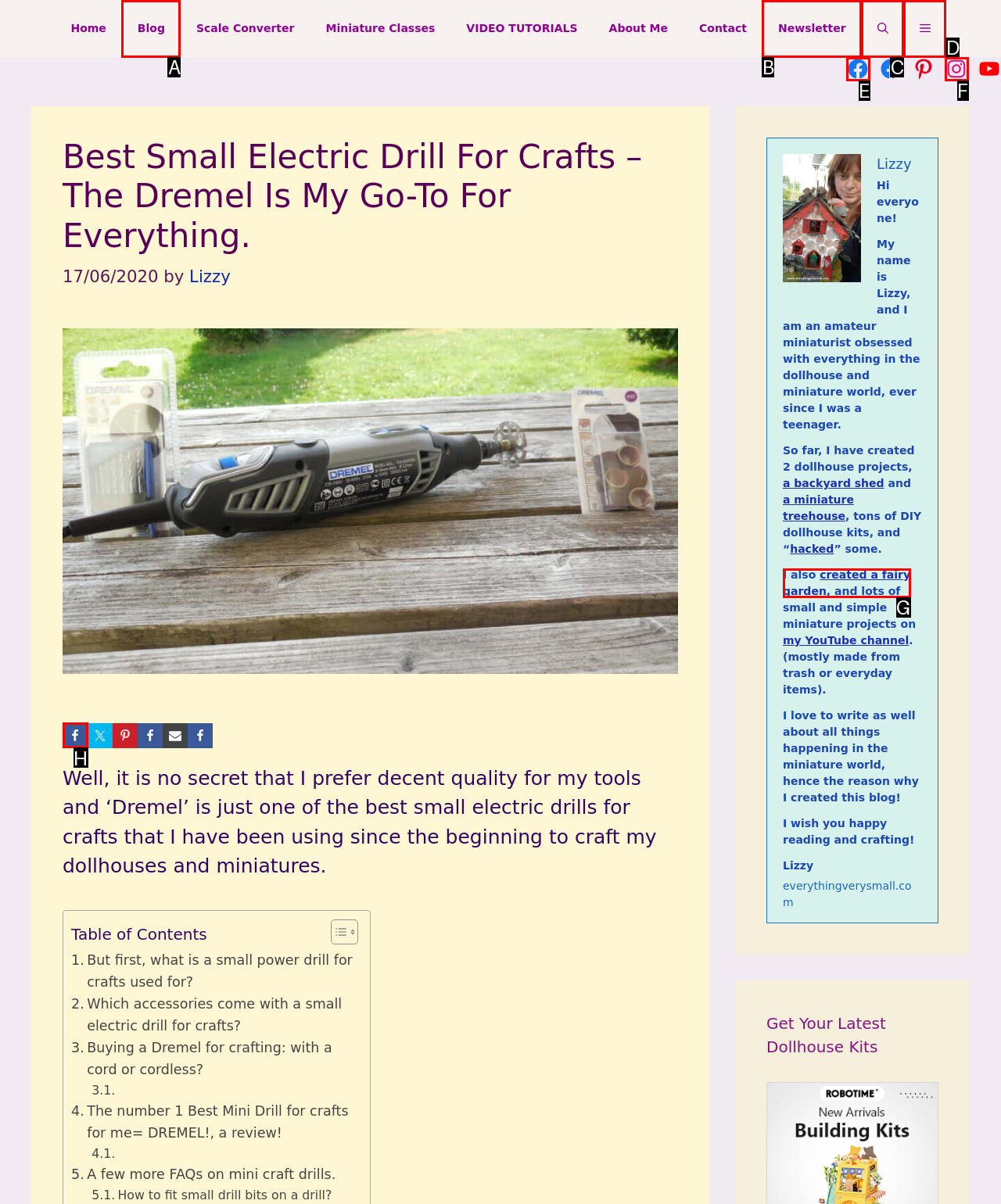Which option best describes: Newsletter
Respond with the letter of the appropriate choice.

B